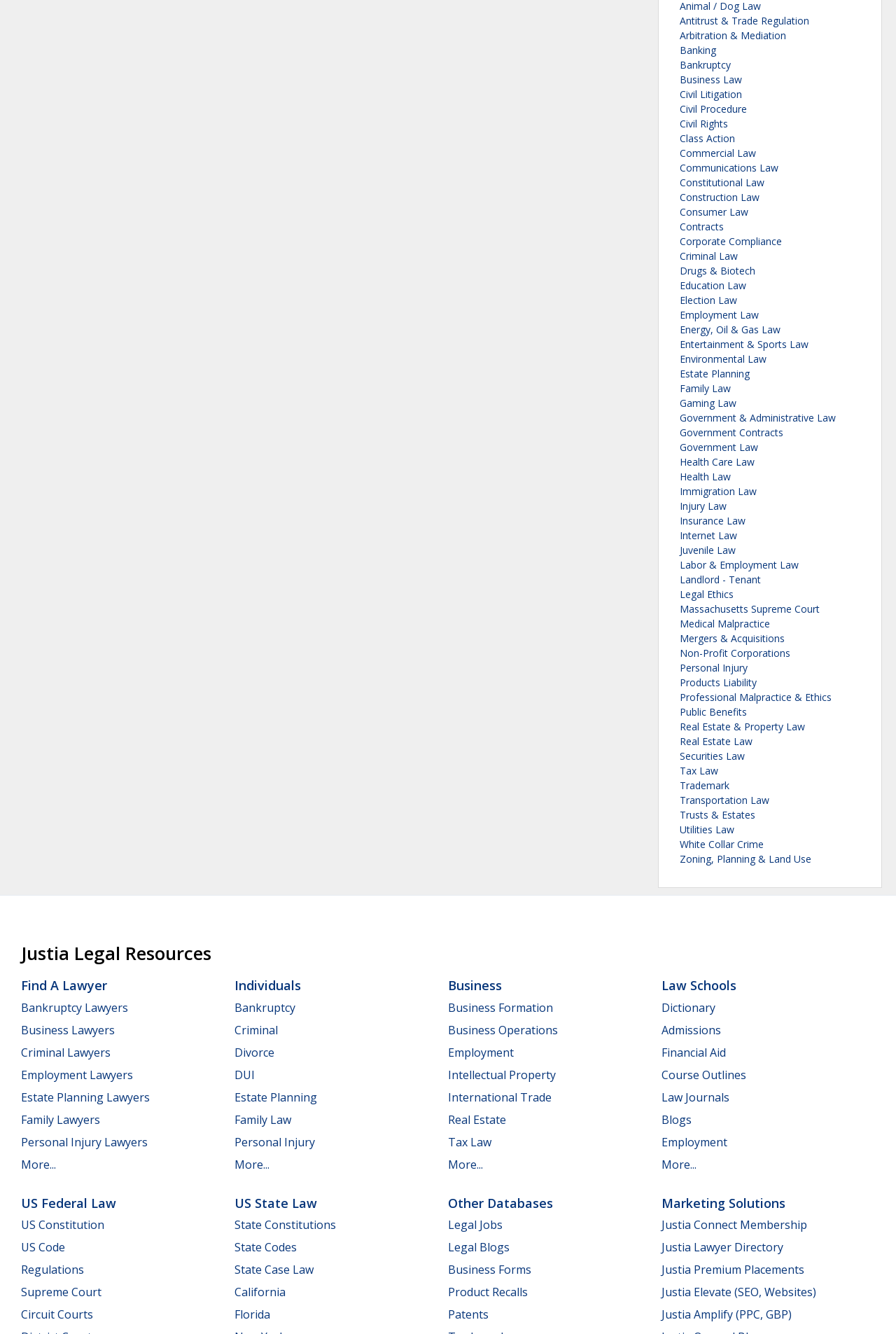What are the three main sections of the webpage?
Using the visual information, respond with a single word or phrase.

Find a lawyer, Individuals, Business